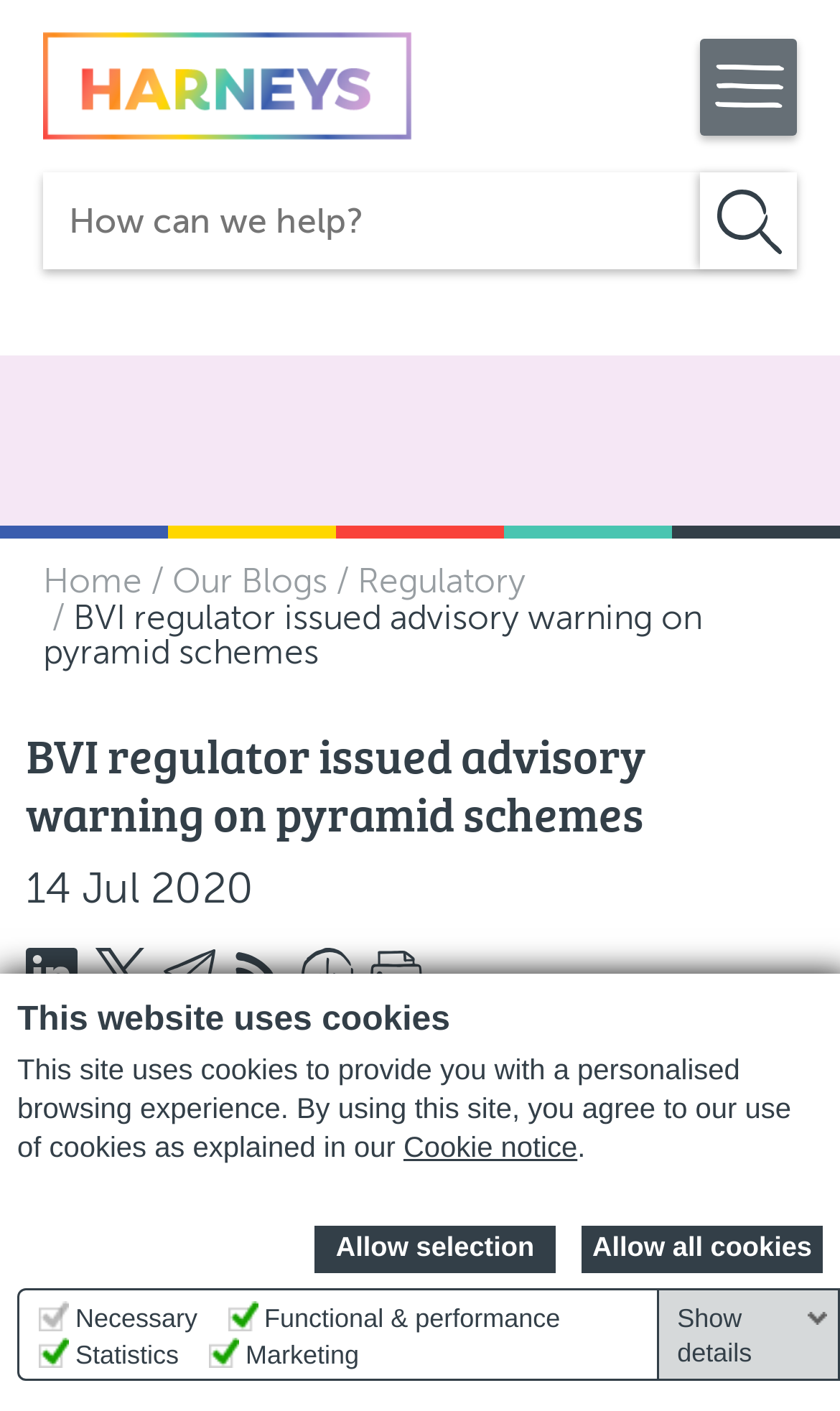Please extract the primary headline from the webpage.

BVI regulator issued advisory warning on pyramid schemes